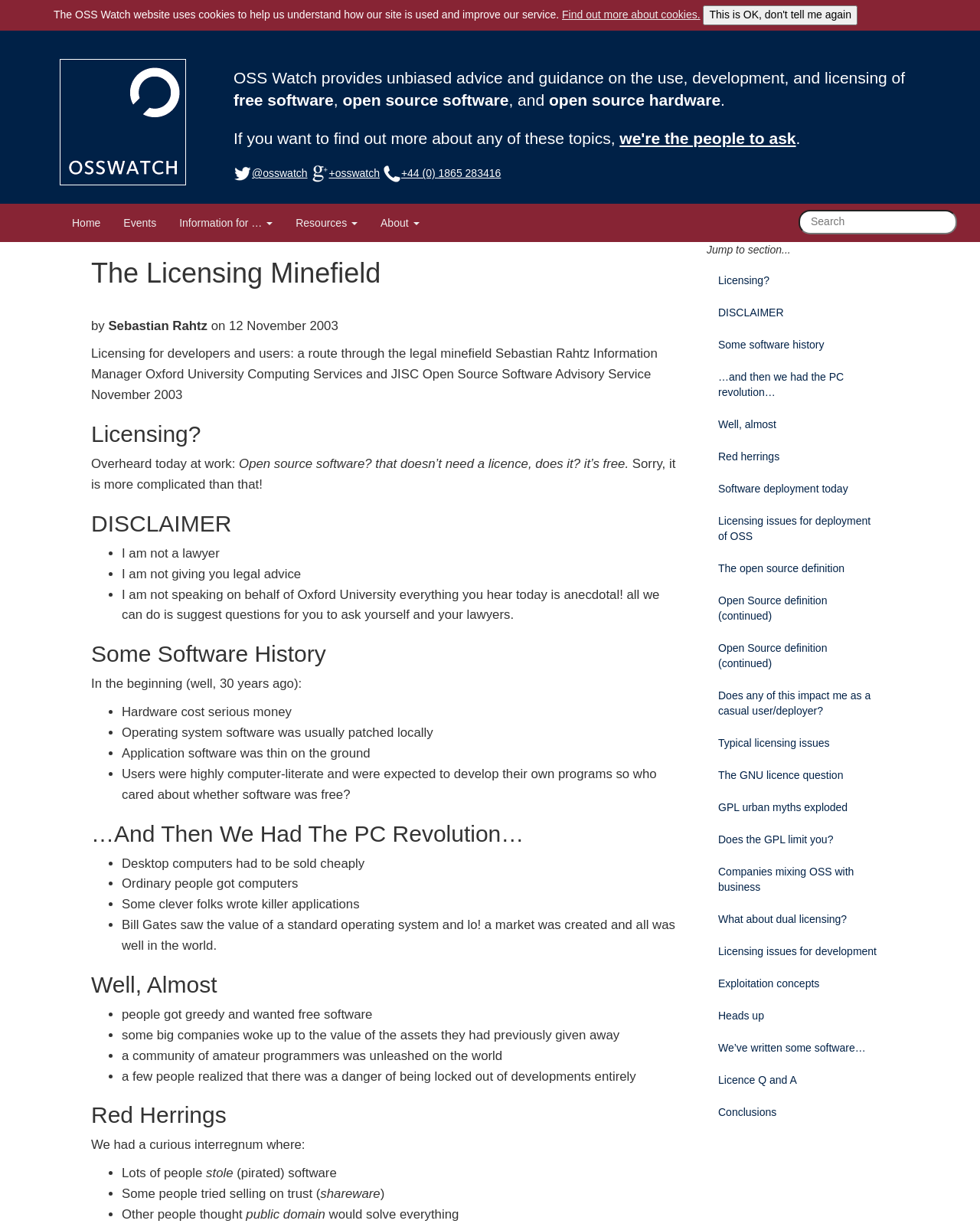Locate the bounding box coordinates of the area you need to click to fulfill this instruction: 'Follow the Twitter link'. The coordinates must be in the form of four float numbers ranging from 0 to 1: [left, top, right, bottom].

[0.238, 0.134, 0.257, 0.149]